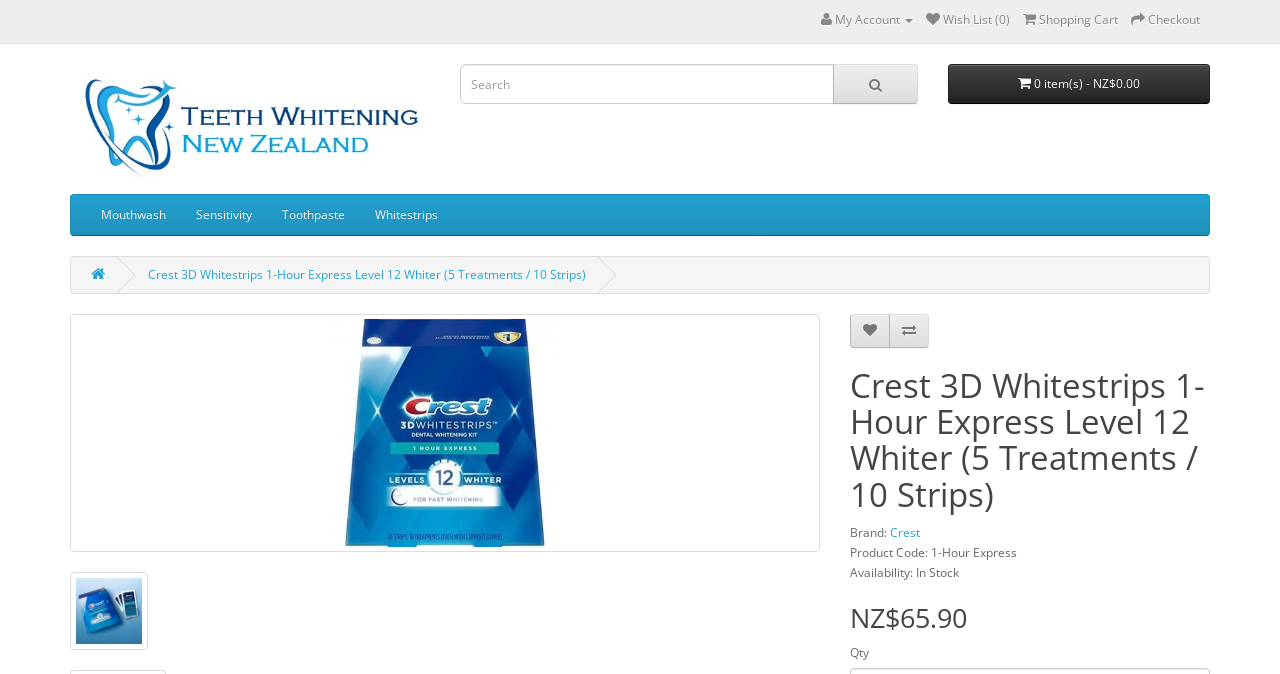Find the bounding box coordinates for the element that must be clicked to complete the instruction: "Search for products". The coordinates should be four float numbers between 0 and 1, indicated as [left, top, right, bottom].

[0.359, 0.095, 0.651, 0.154]